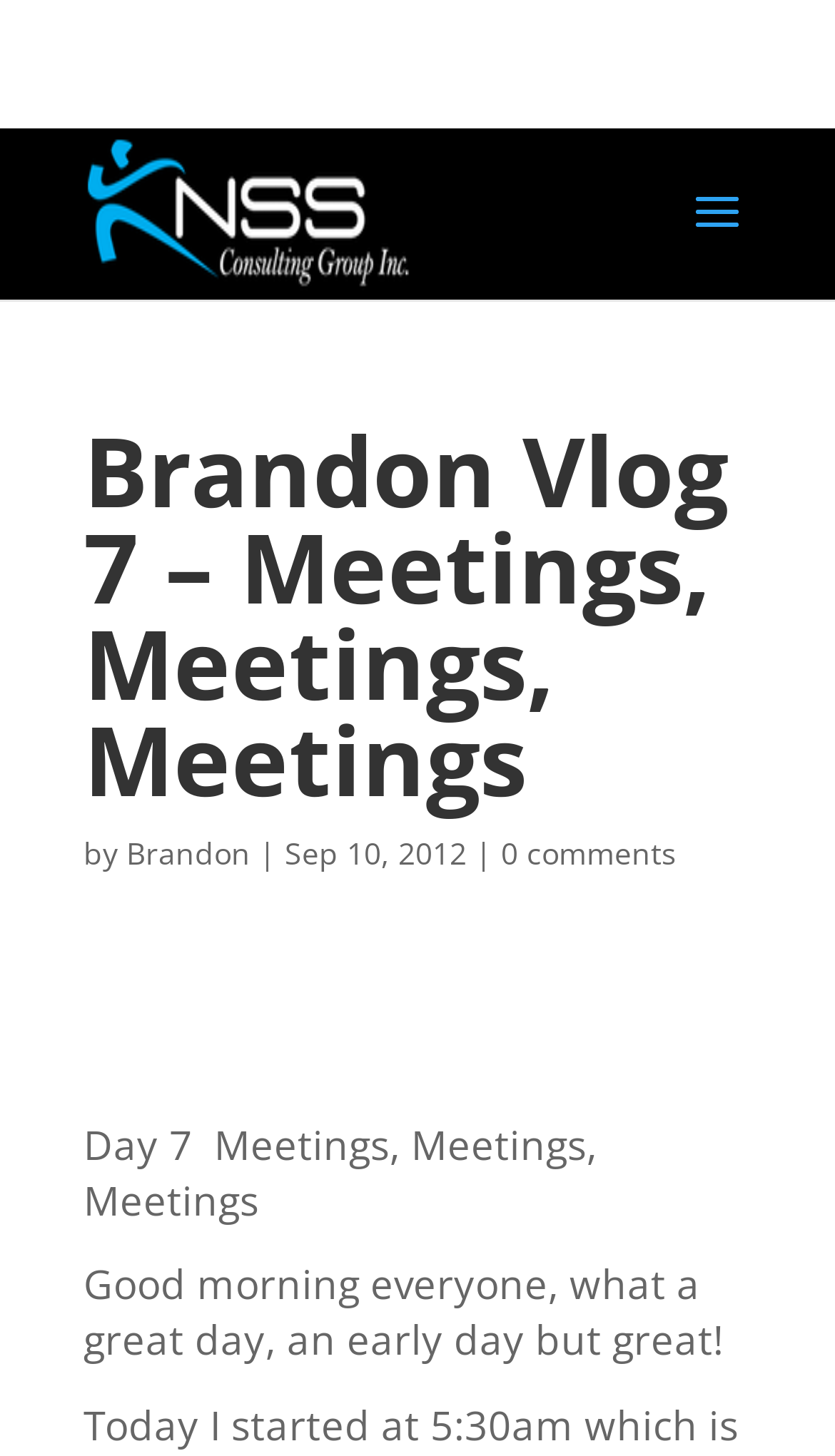Identify the text that serves as the heading for the webpage and generate it.

Brandon Vlog 7 – Meetings, Meetings, Meetings